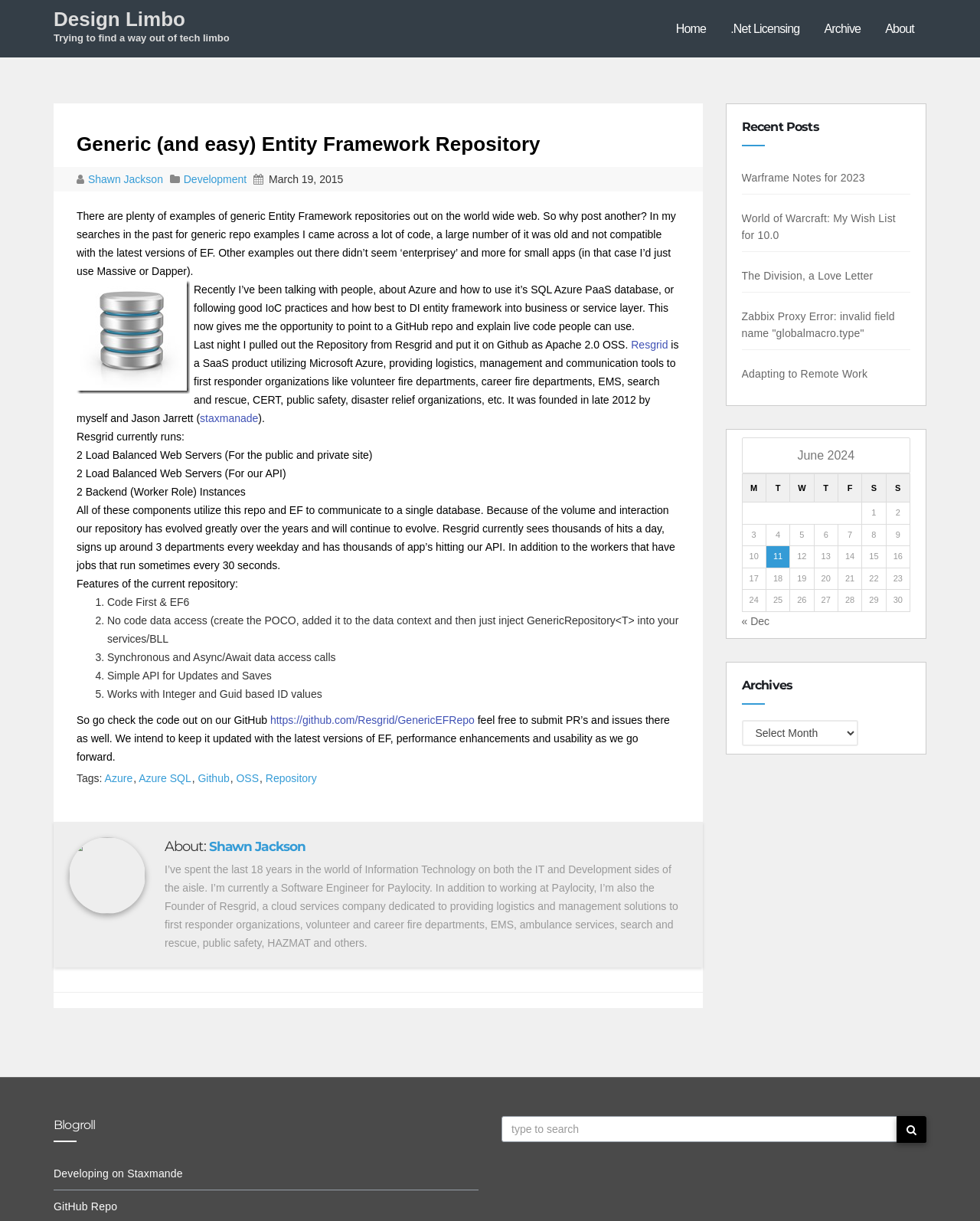Summarize the webpage with intricate details.

This webpage is about a generic Entity Framework repository, specifically designed to be easy to use. At the top, there are several links to navigate to different sections of the website, including "Home", ".Net Licensing", "Archive", and "About". 

Below the navigation links, there is a main article section that takes up most of the page. The article is titled "Generic (and easy) Entity Framework Repository" and is written by Shawn Jackson. The article explains that the author has created a generic repository for Entity Framework, which is available on GitHub, and is designed to be easy to use and compatible with the latest versions of Entity Framework.

The article is divided into several sections, including an introduction, a description of the repository's features, and a section on how the repository is used in the author's SaaS product, Resgrid. There are also several links to related topics, such as Azure and GitHub.

On the right side of the page, there is a complementary section that lists recent posts, including "Warframe Notes for 2023", "World of Warcraft: My Wish List for 10.0", and "The Division, a Love Letter". Below the recent posts, there is a calendar for June 2024.

At the very bottom of the page, there is a separator line, and then a section about the author, Shawn Jackson, which includes a brief bio and a link to his profile.